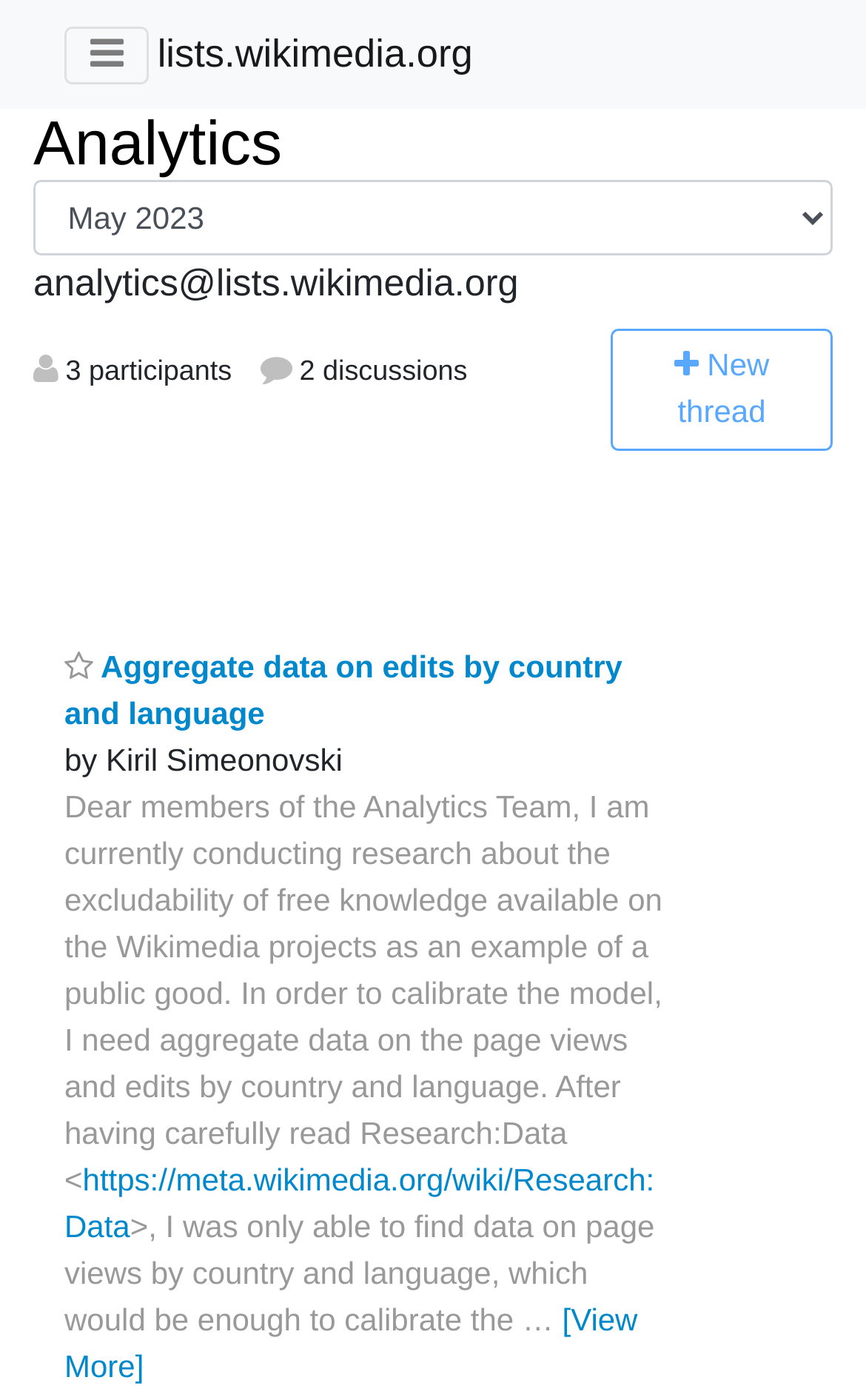Answer the following inquiry with a single word or phrase:
How many discussions are there?

2